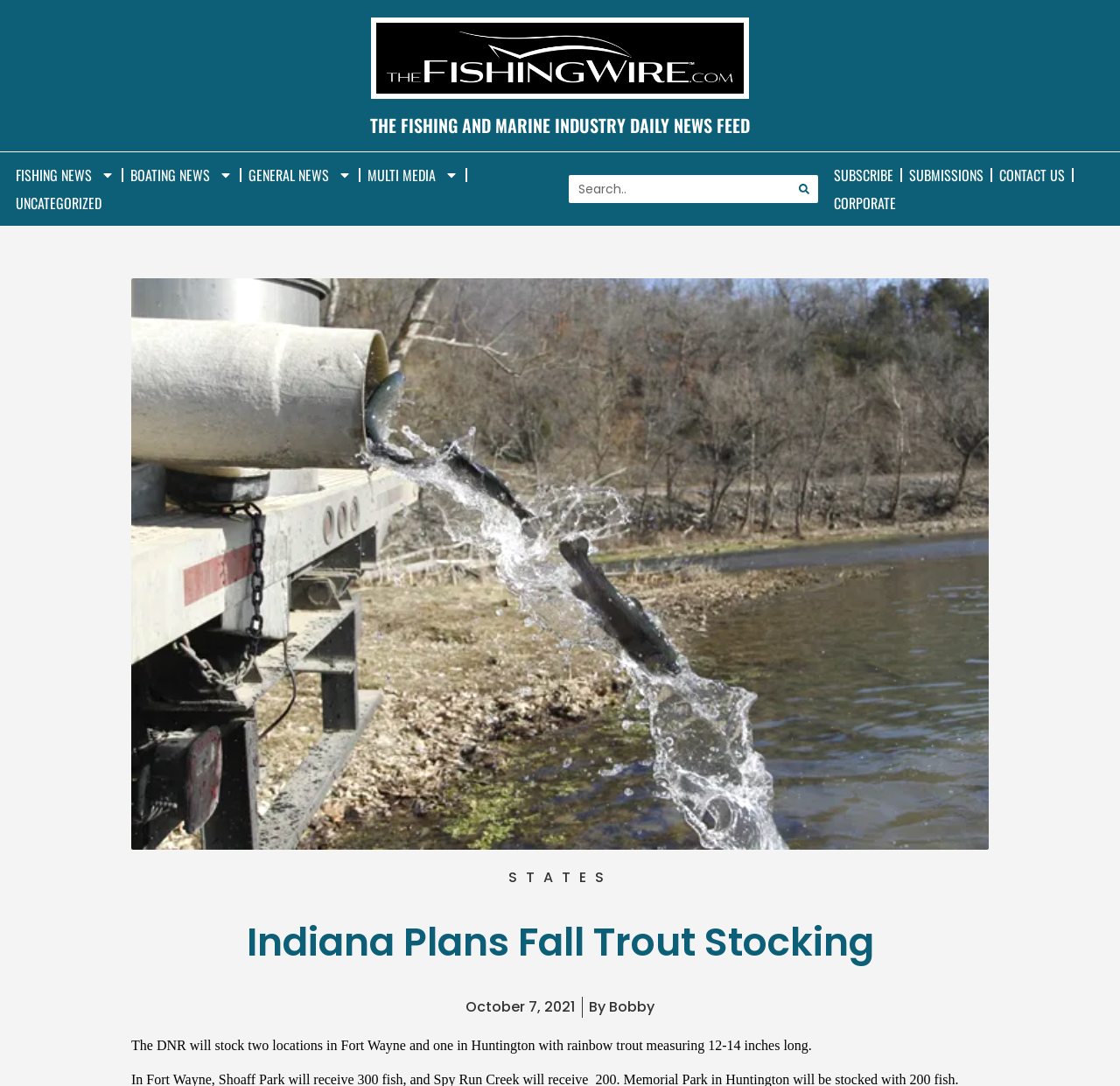Give a one-word or short phrase answer to the question: 
How many links are in the main menu?

5